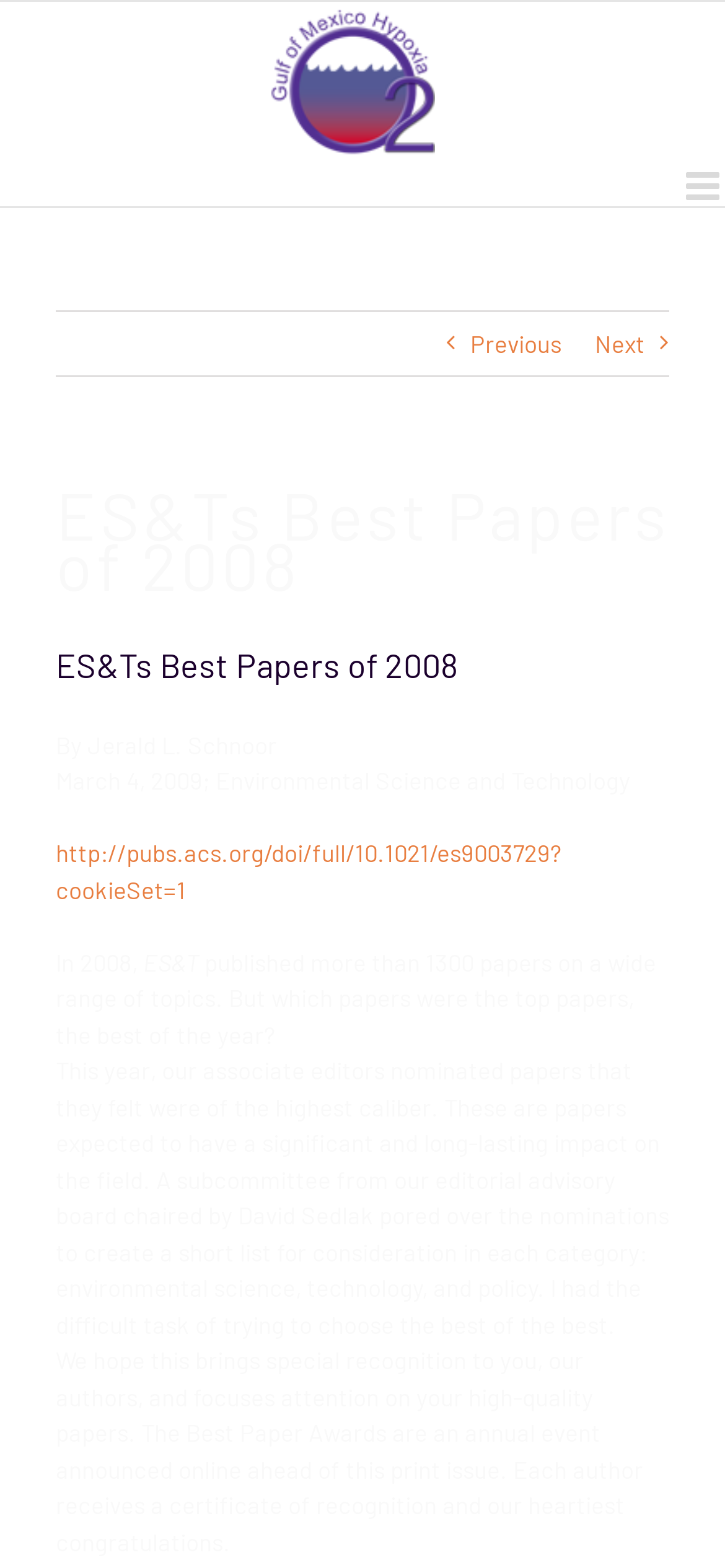Extract the top-level heading from the webpage and provide its text.

ES&Ts Best Papers of 2008